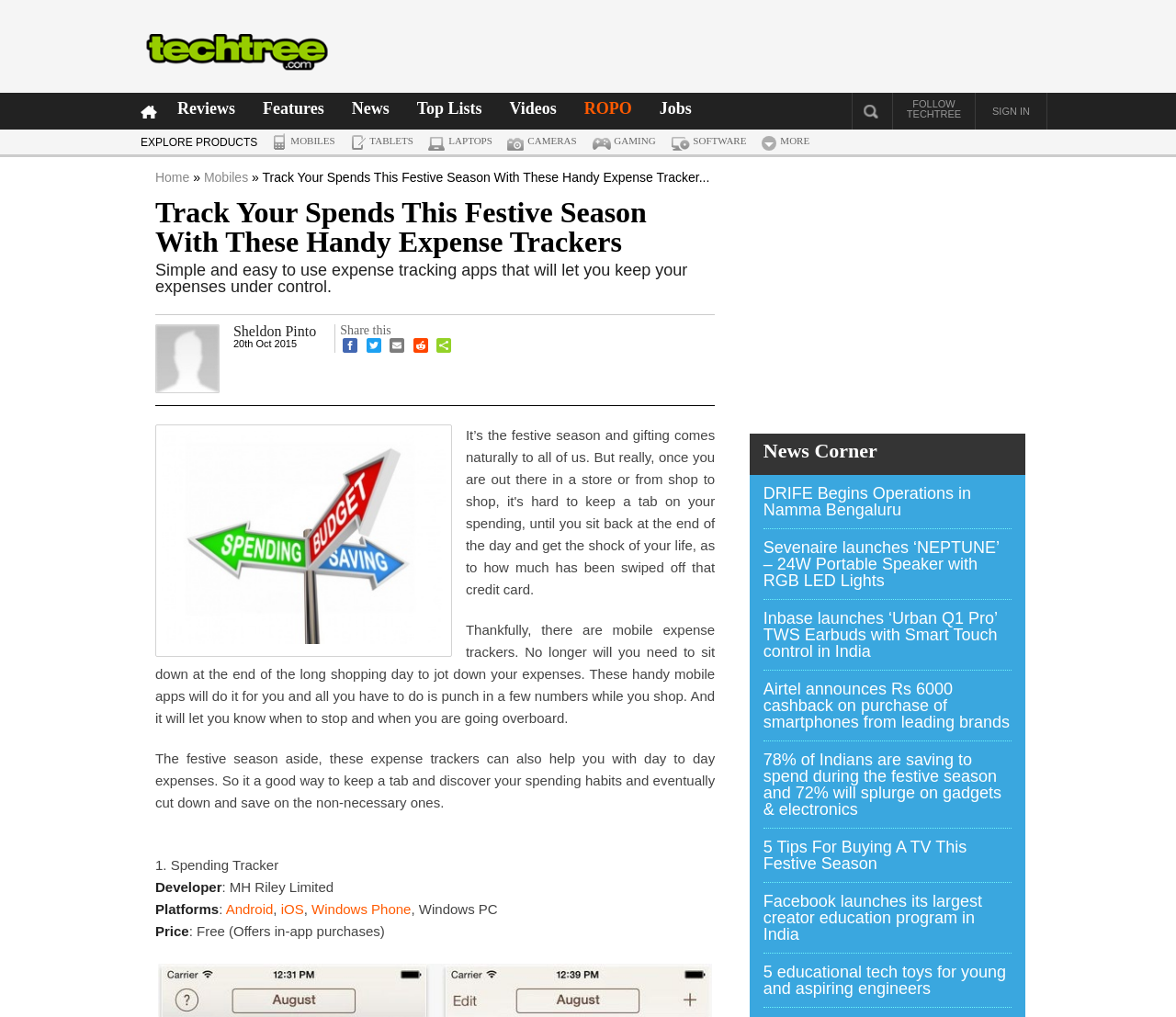Please specify the bounding box coordinates of the clickable section necessary to execute the following command: "Read the article".

[0.132, 0.31, 0.608, 0.398]